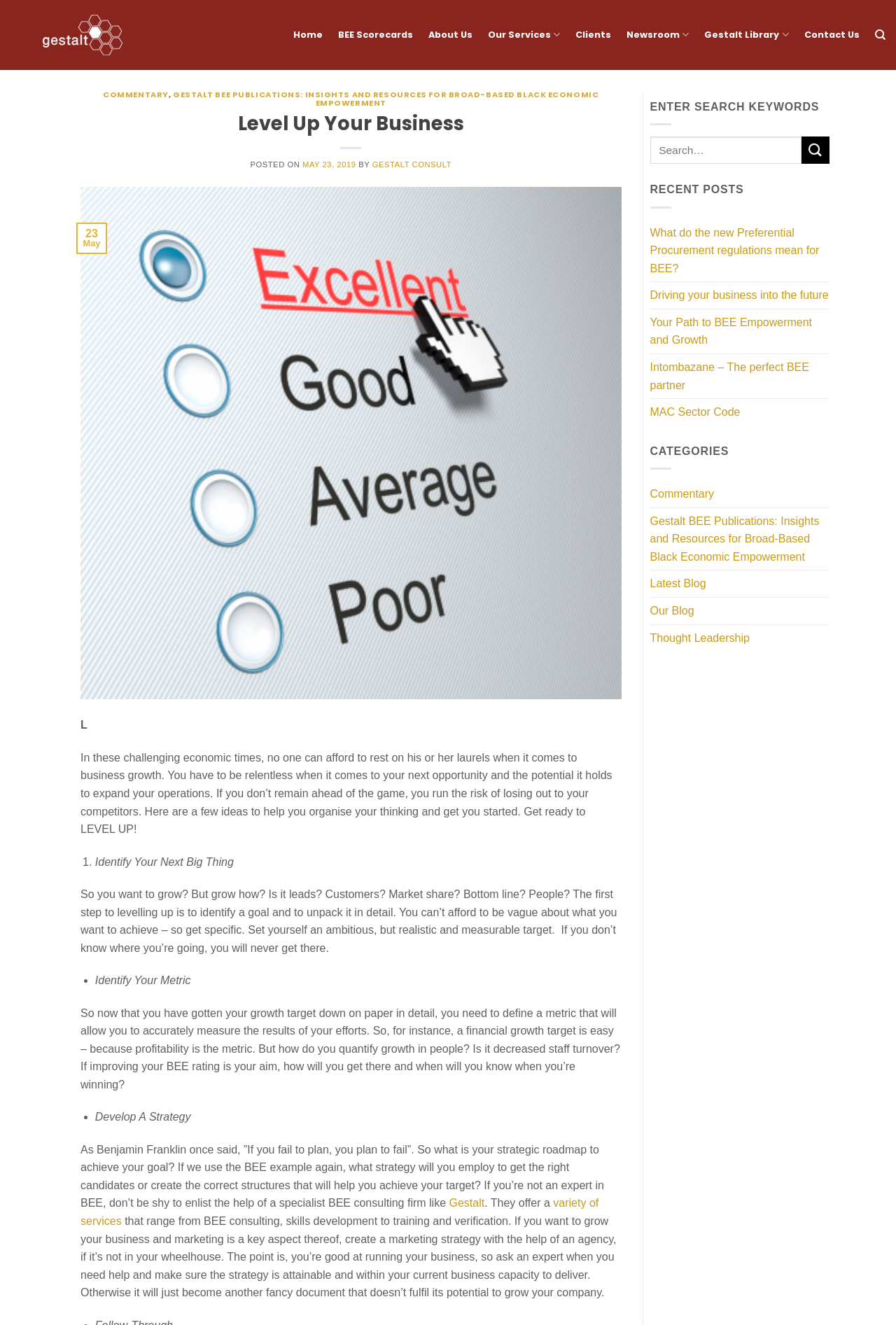Please identify the webpage's heading and generate its text content.

Level Up Your Business